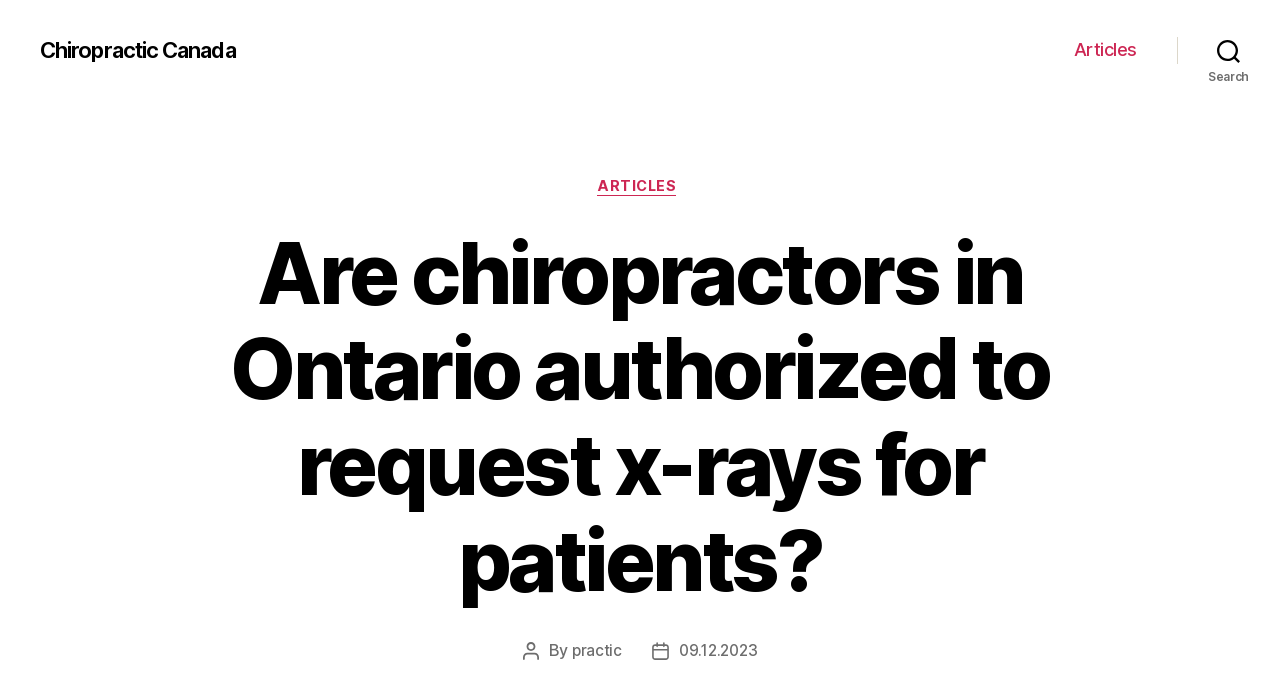Who is the author of the post?
Using the information from the image, answer the question thoroughly.

I found the answer by looking at the text below the main heading, which says 'By practic'. This suggests that the author of the post is someone named practic.